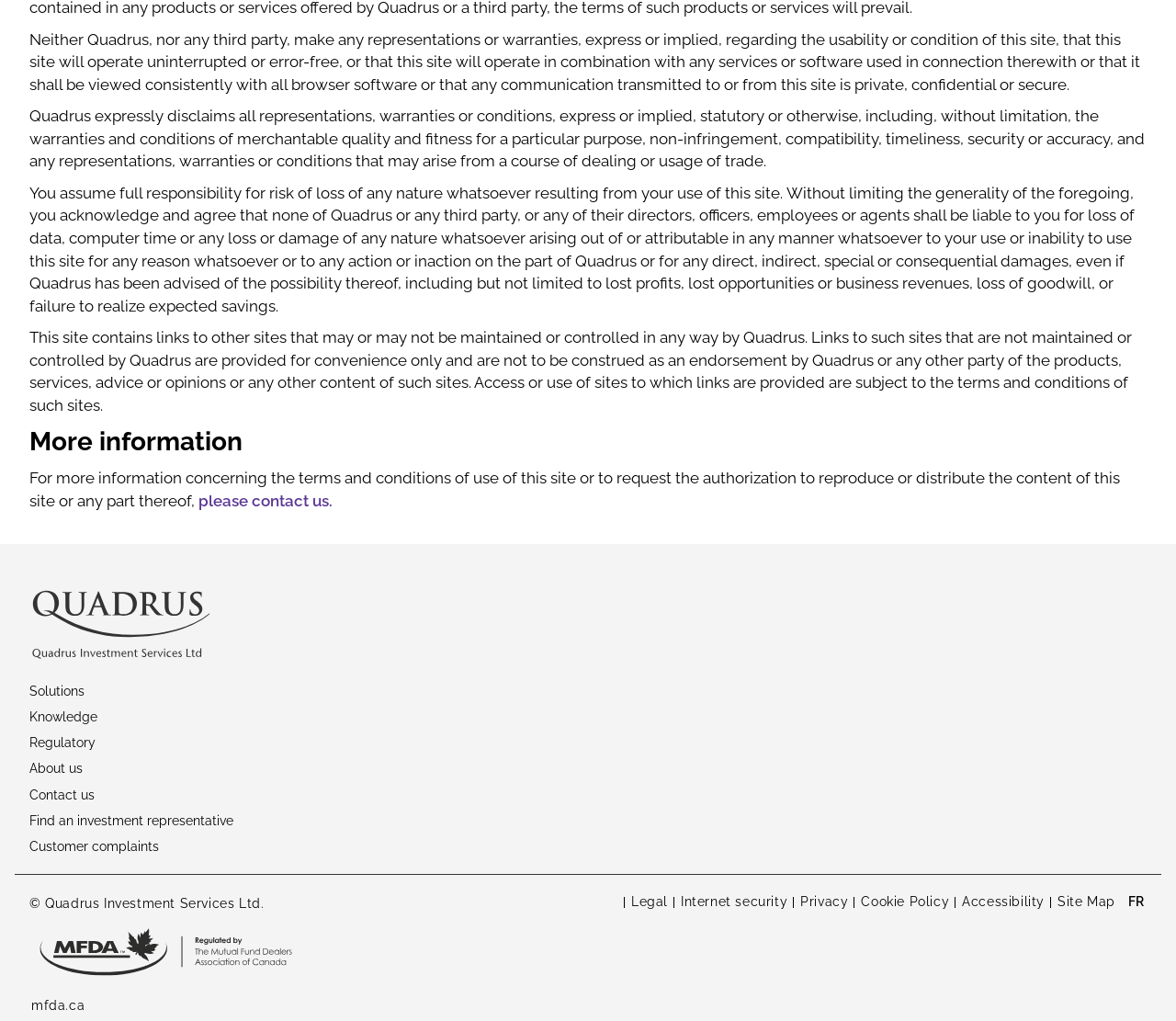Please determine the bounding box coordinates of the element to click on in order to accomplish the following task: "click Return to homepage". Ensure the coordinates are four float numbers ranging from 0 to 1, i.e., [left, top, right, bottom].

[0.025, 0.638, 0.181, 0.648]